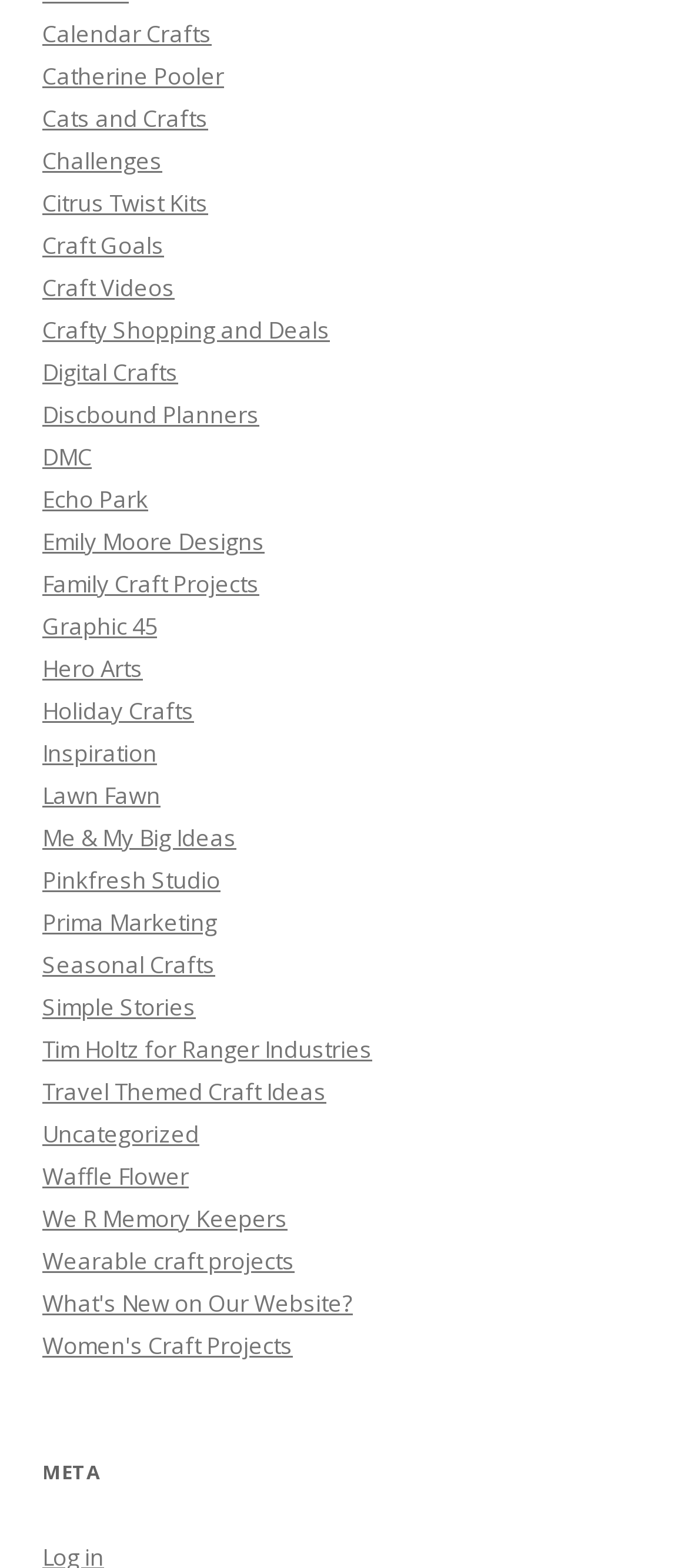Locate the bounding box coordinates of the area where you should click to accomplish the instruction: "Explore Craft Goals".

[0.062, 0.147, 0.238, 0.167]